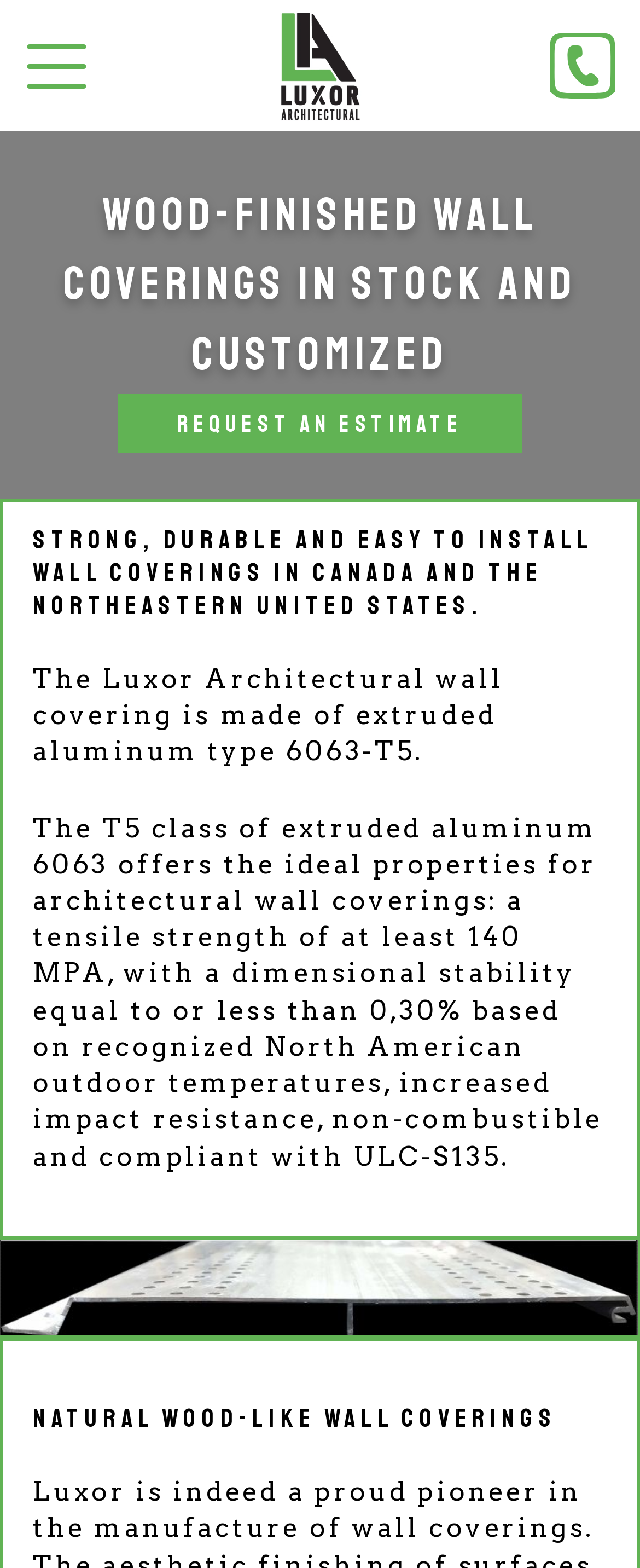Give a one-word or short phrase answer to this question: 
What is the material of Luxor Architectural wall covering?

Extruded aluminum type 6063-T5